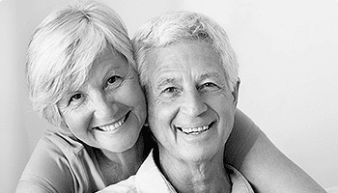Detail every aspect of the image in your description.

The image features an elderly couple, sharing a joyful and affectionate moment together. The woman, with short, light-colored hair, is smiling brightly while hugging the man from behind. He has gray hair and a warm smile, showcasing a sense of love and companionship between them. Their expressions reflect happiness and a deep bond, embodying the spirit of enduring relationships. The black and white tone of the photograph adds a timeless quality, emphasizing the emotional connection they share. This image is part of a promotional context highlighting themes of care and consideration for customers, particularly in medical or wellness settings.